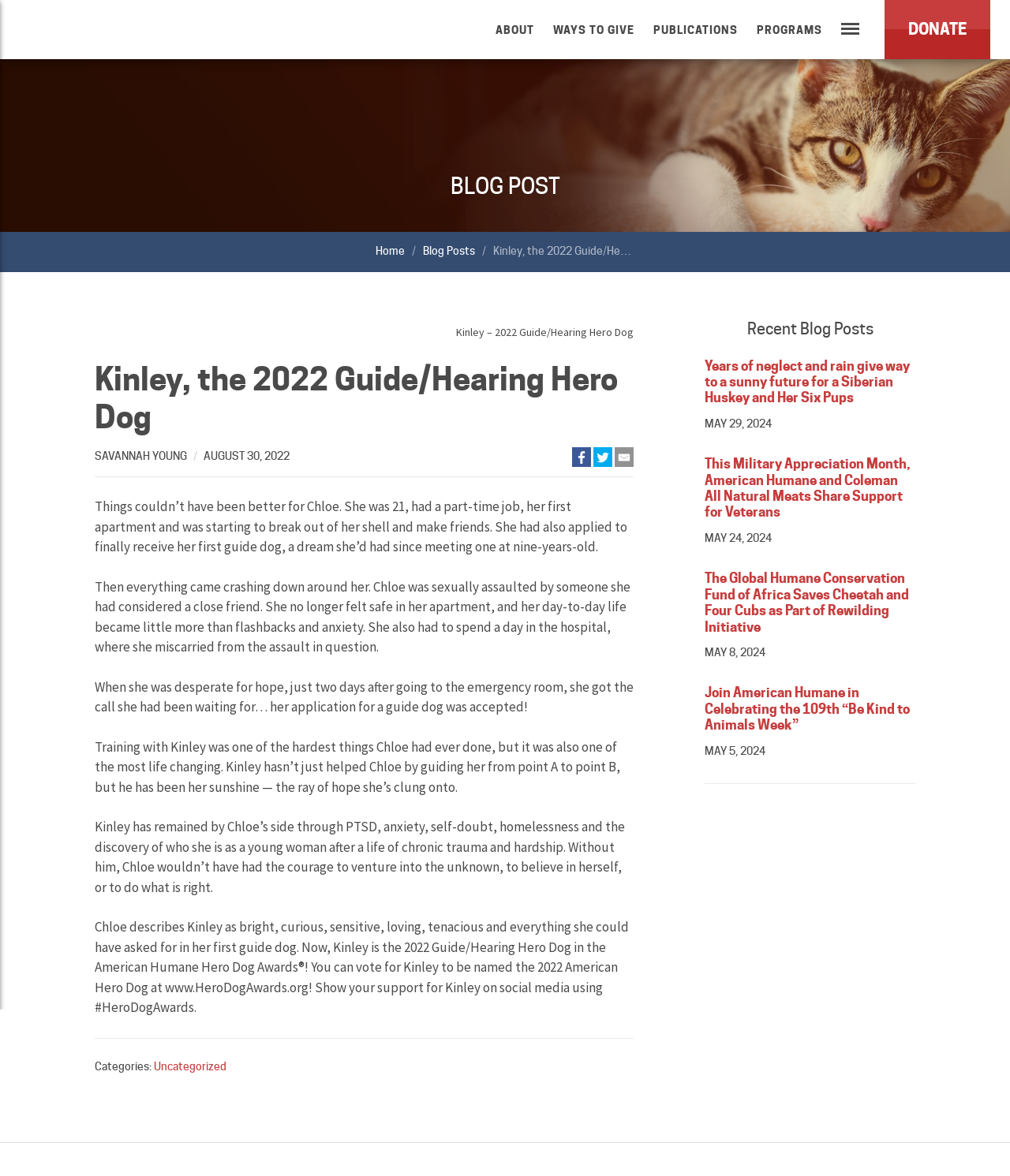Could you highlight the region that needs to be clicked to execute the instruction: "Click on Kinley, the 2022 Guide/Hearing Hero Dog"?

[0.488, 0.208, 0.686, 0.219]